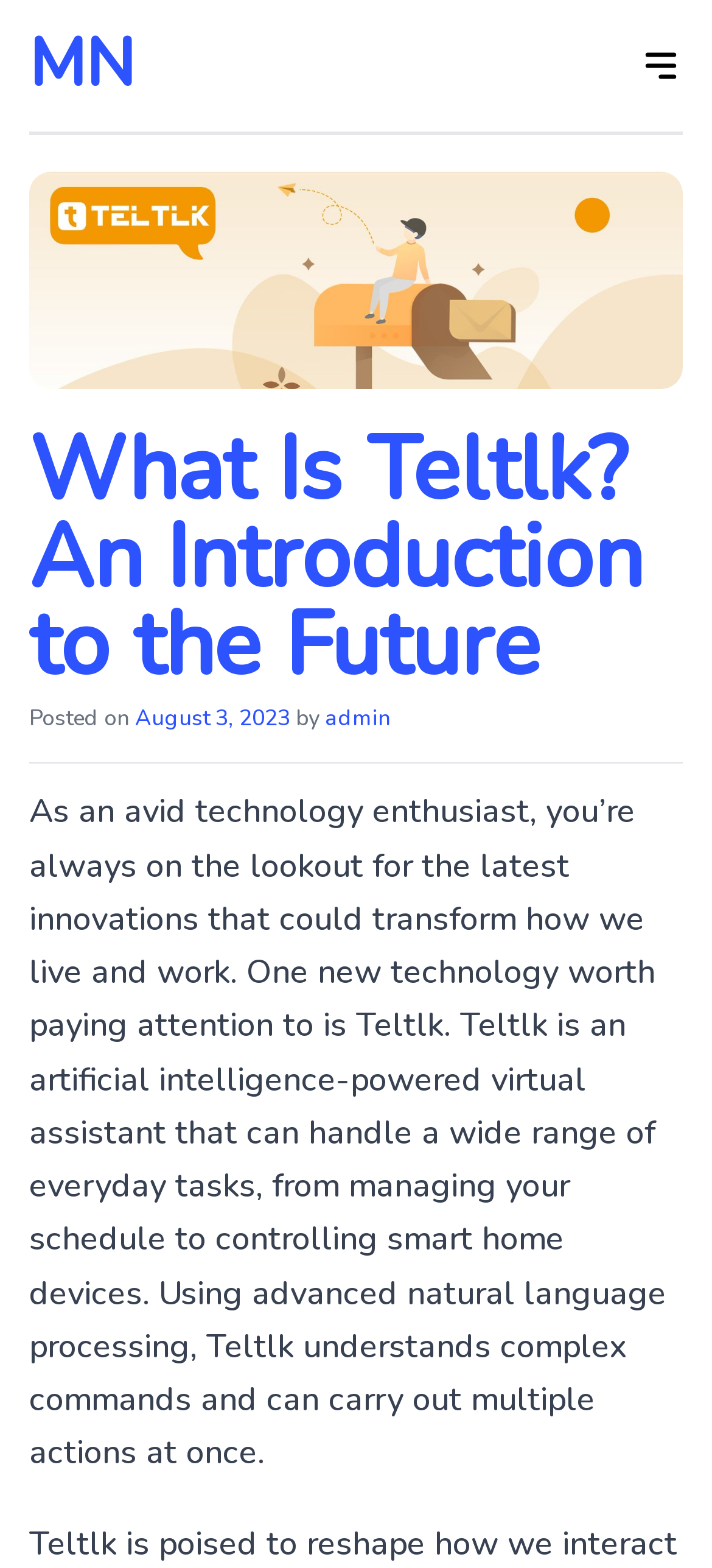Locate the UI element described by Skip to the content in the provided webpage screenshot. Return the bounding box coordinates in the format (top-left x, top-left y, bottom-right x, bottom-right y), ensuring all values are between 0 and 1.

[0.051, 0.014, 0.092, 0.033]